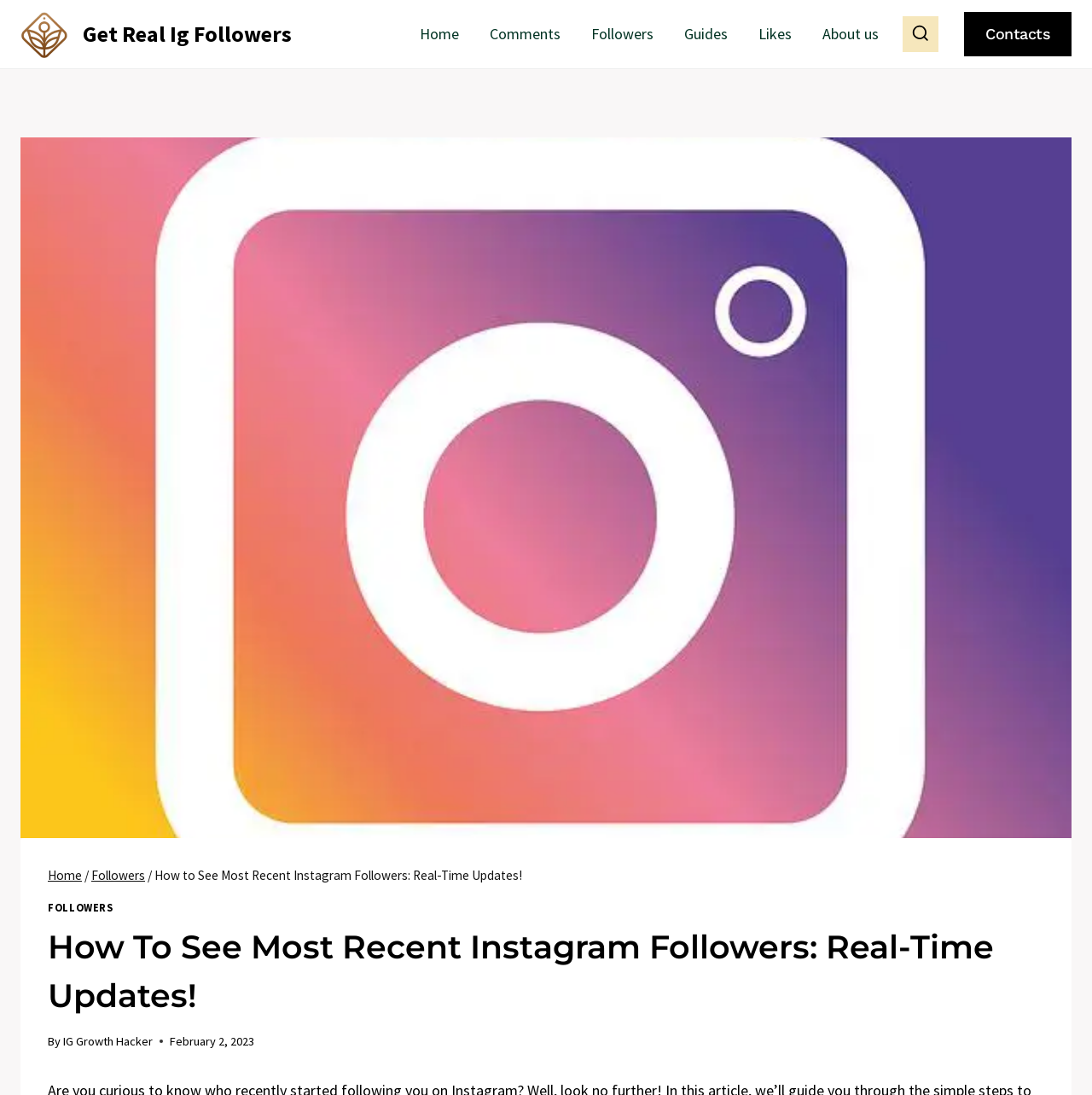Determine the main heading of the webpage and generate its text.

How To See Most Recent Instagram Followers: Real-Time Updates!